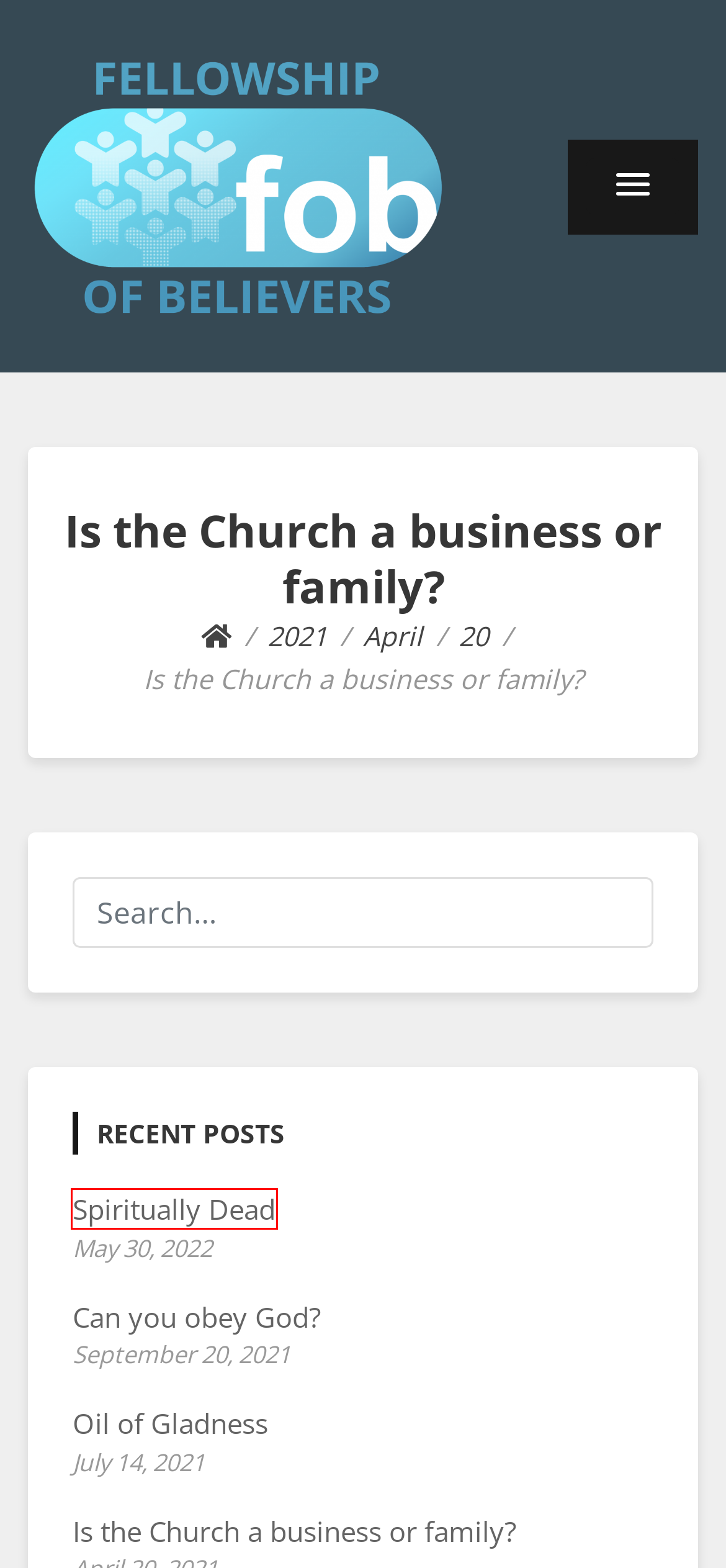Check out the screenshot of a webpage with a red rectangle bounding box. Select the best fitting webpage description that aligns with the new webpage after clicking the element inside the bounding box. Here are the candidates:
A. Can you obey God? | Fellowship Of Believers
B. Category: Audio | Fellowship Of Believers
C. Oil of Gladness | Fellowship Of Believers
D. Fellowship Of Believers
E. Month: April 2021 | Fellowship Of Believers
F. Spiritually Dead | Fellowship Of Believers
G. Day: April 20, 2021 | Fellowship Of Believers
H. Year: 2021 | Fellowship Of Believers

F